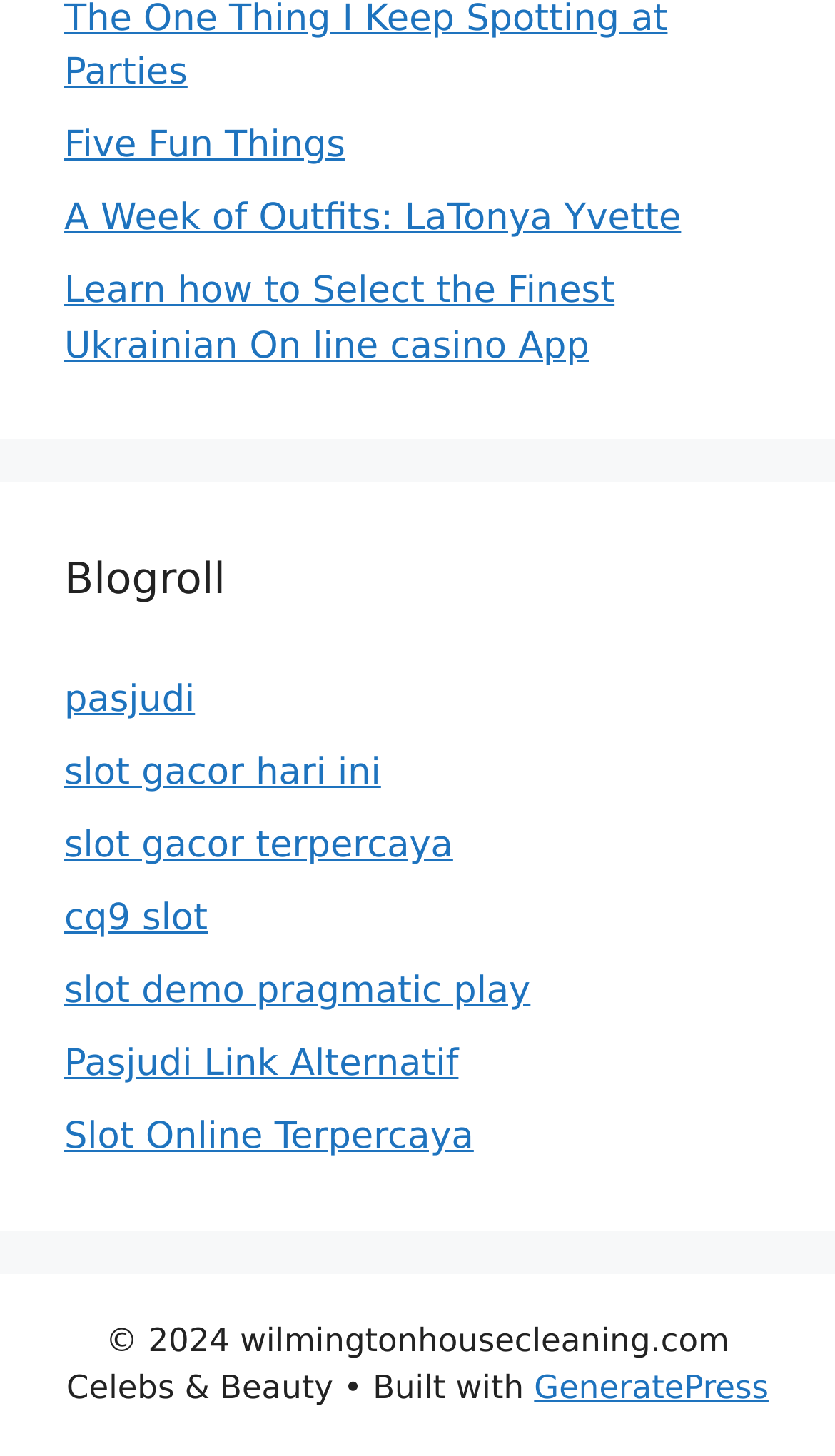What is the name of the website's copyright holder?
Based on the screenshot, give a detailed explanation to answer the question.

I found the copyright information at the bottom of the webpage, which states '© 2024 wilmingtonhousecleaning.com Celebs & Beauty'. This indicates that the website's copyright holder is wilmingtonhousecleaning.com.